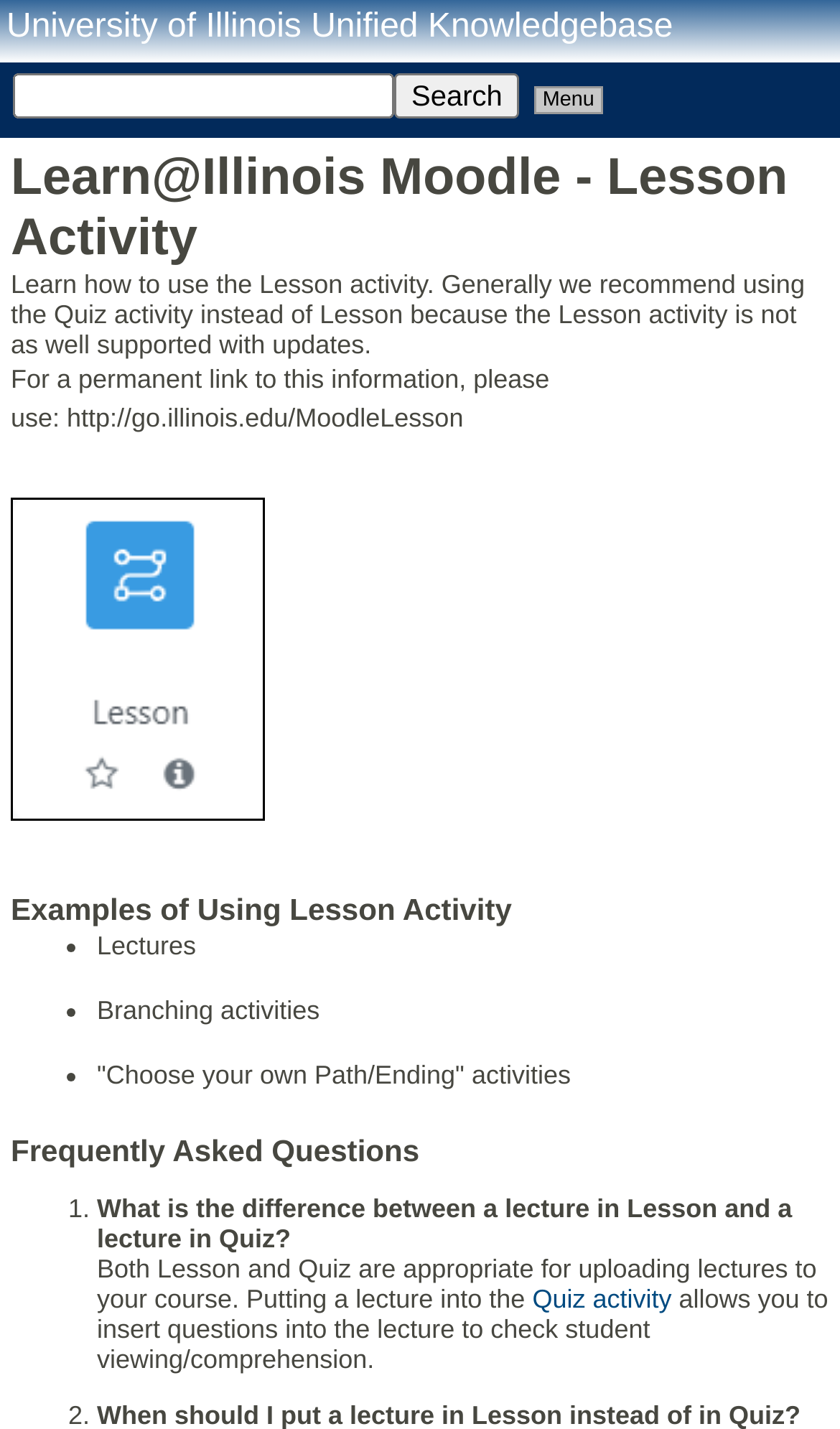What type of activity is 'Choose your own Path/Ending'?
Please provide an in-depth and detailed response to the question.

The webpage lists 'Choose your own Path/Ending' as an example of using the Lesson activity, and it is categorized under branching activities.